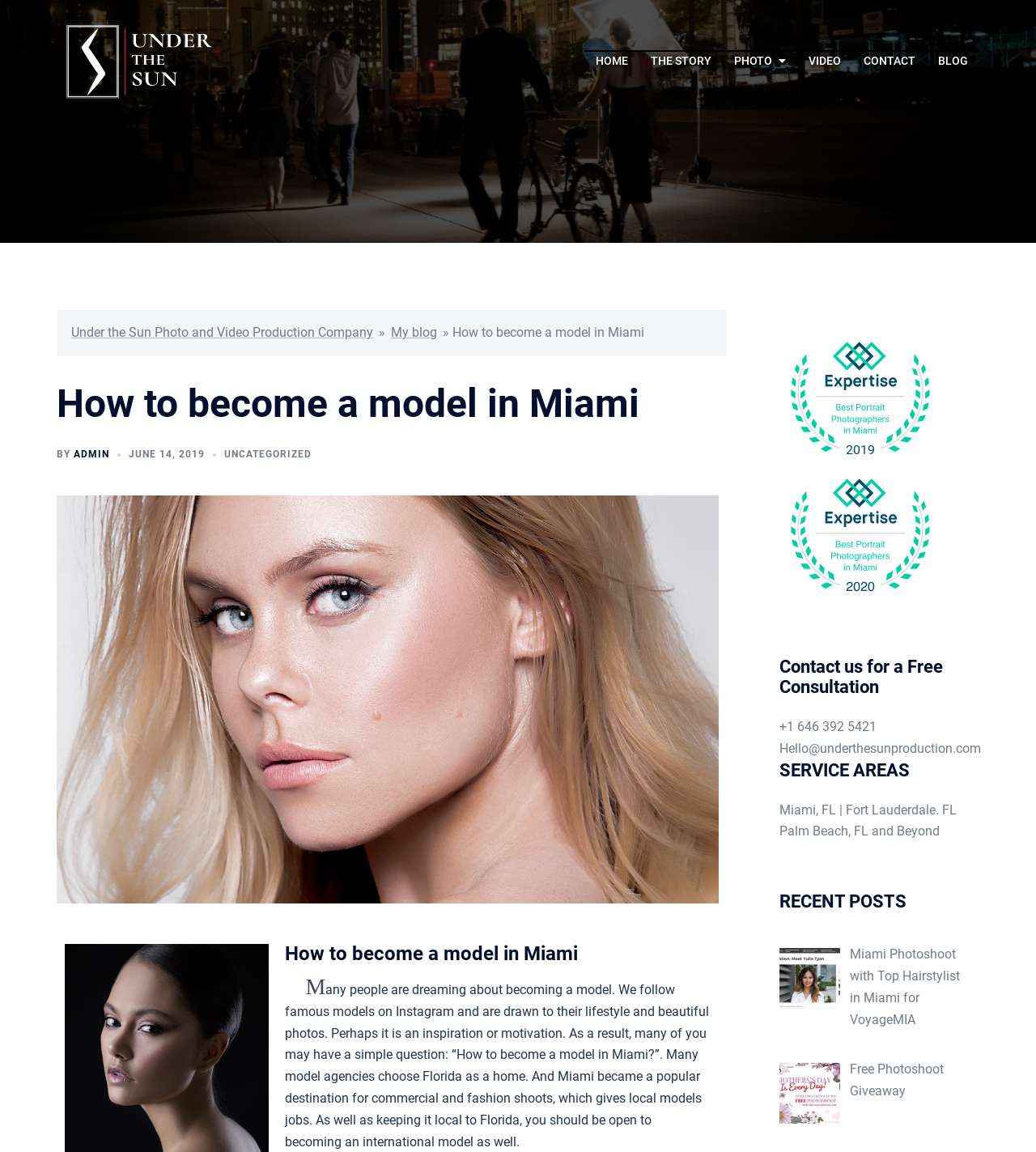Extract the bounding box coordinates for the UI element described by the text: "BLOG". The coordinates should be in the form of [left, top, right, bottom] with values between 0 and 1.

[0.905, 0.045, 0.934, 0.062]